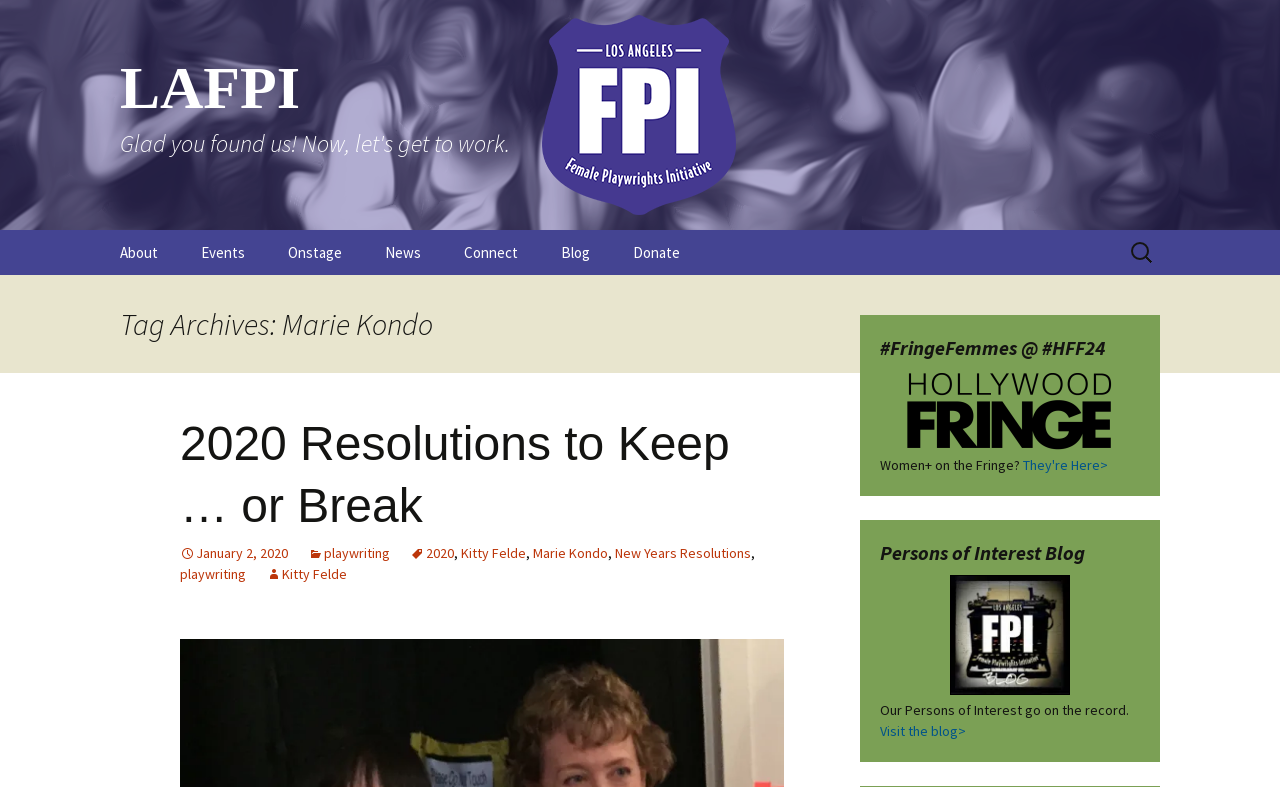Show the bounding box coordinates of the region that should be clicked to follow the instruction: "Learn about Marie Kondo."

[0.416, 0.691, 0.475, 0.714]